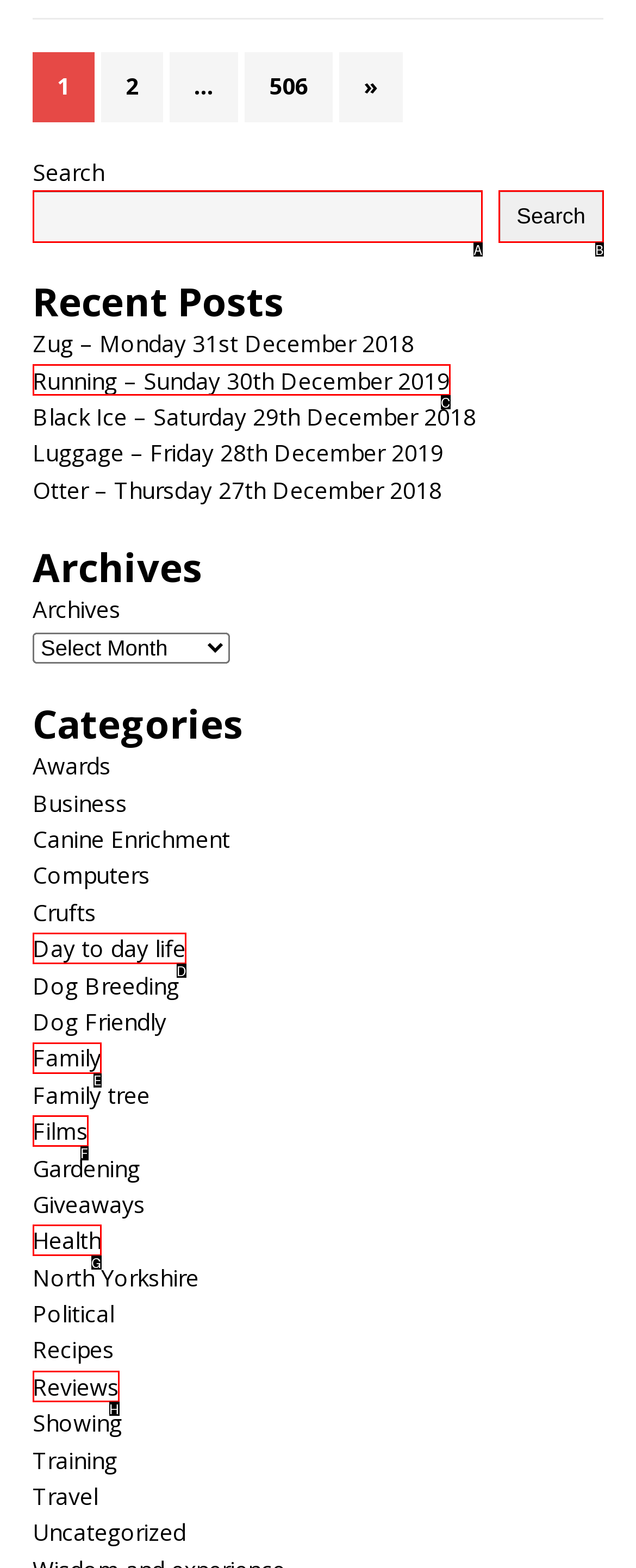Select the letter that corresponds to the description: parent_node: Search name="s". Provide your answer using the option's letter.

A